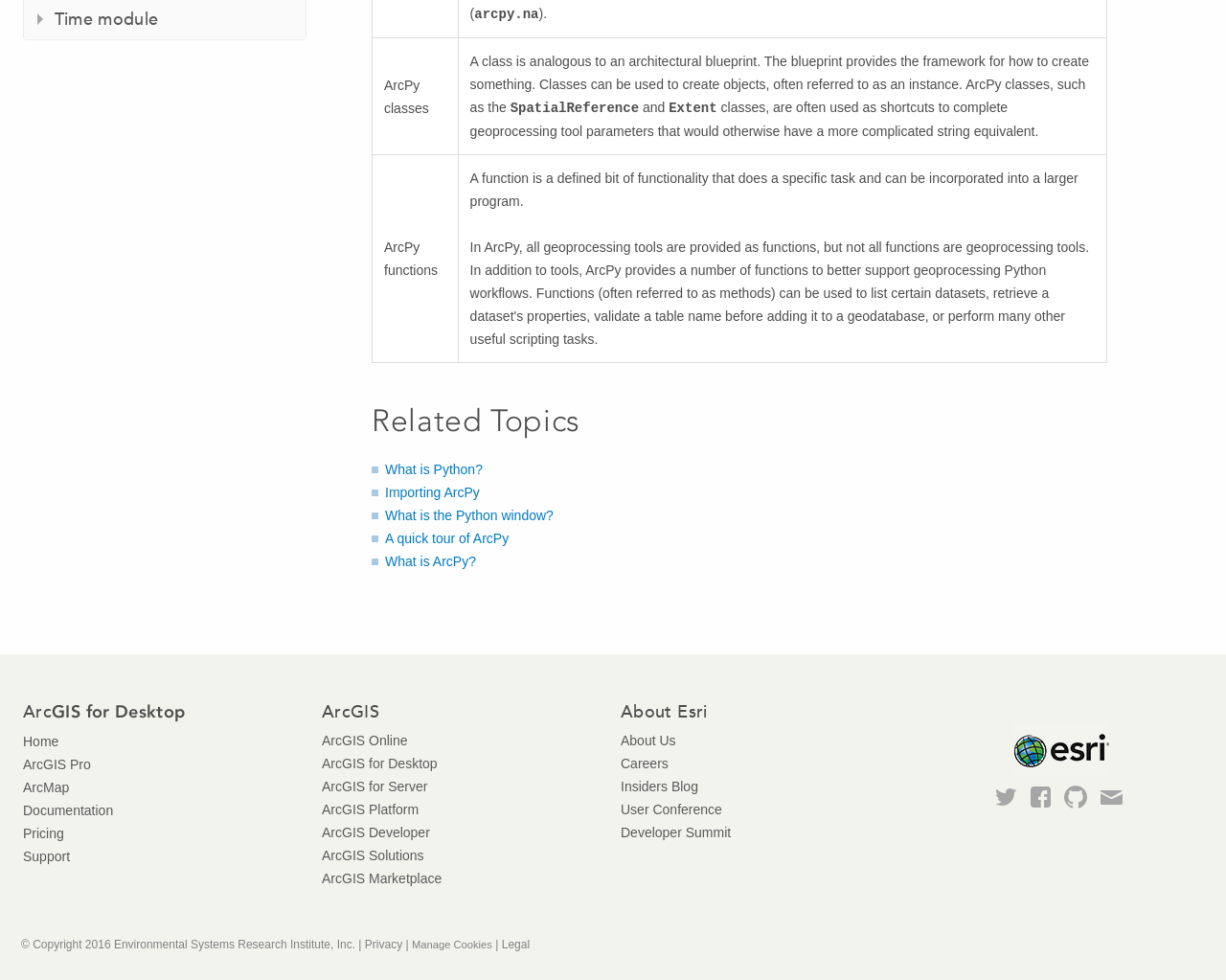Find the bounding box coordinates for the HTML element specified by: "Pricing".

[0.019, 0.843, 0.052, 0.859]